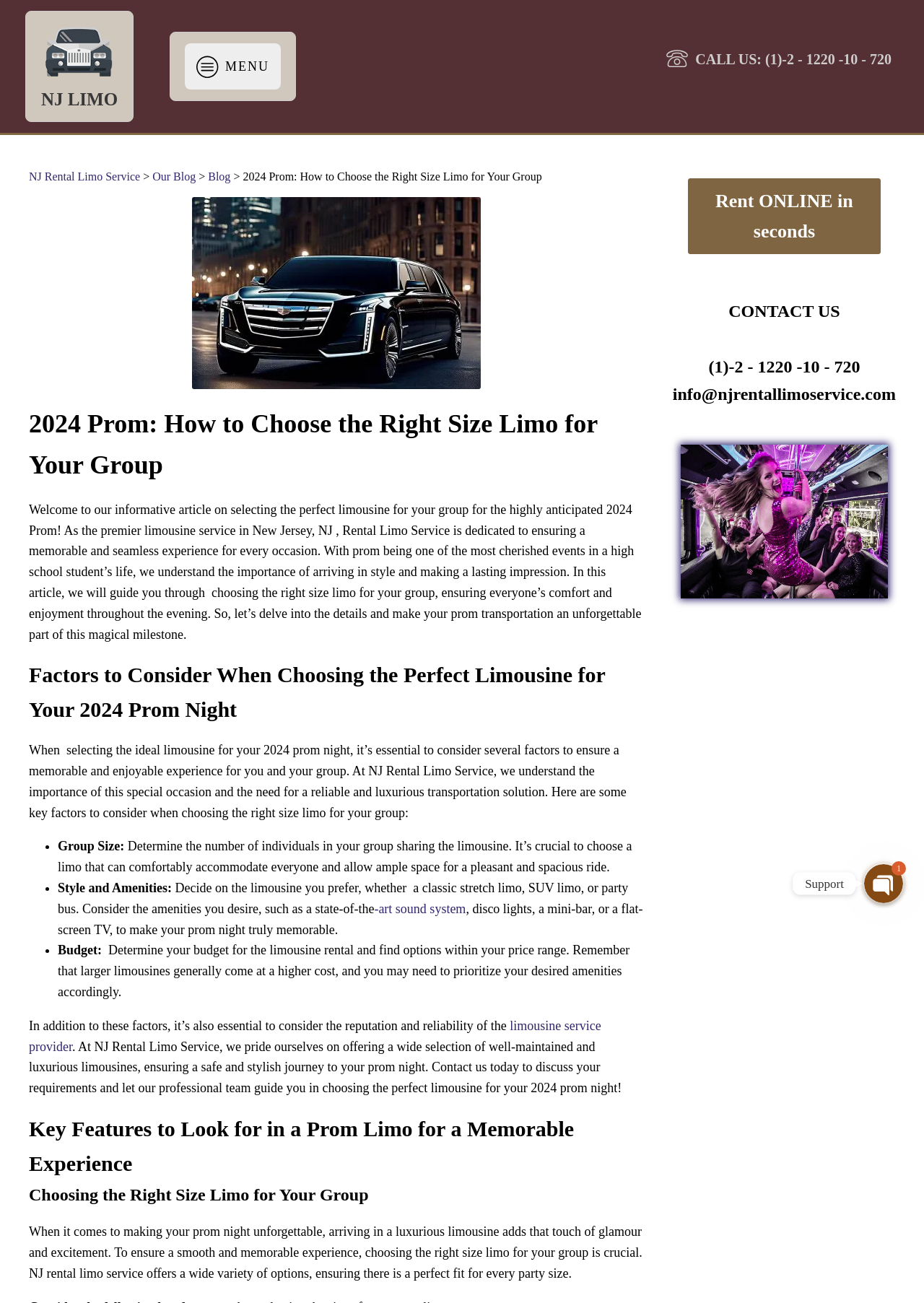Indicate the bounding box coordinates of the clickable region to achieve the following instruction: "Click the 'NJ Rental Limo Service' link."

[0.031, 0.131, 0.152, 0.14]